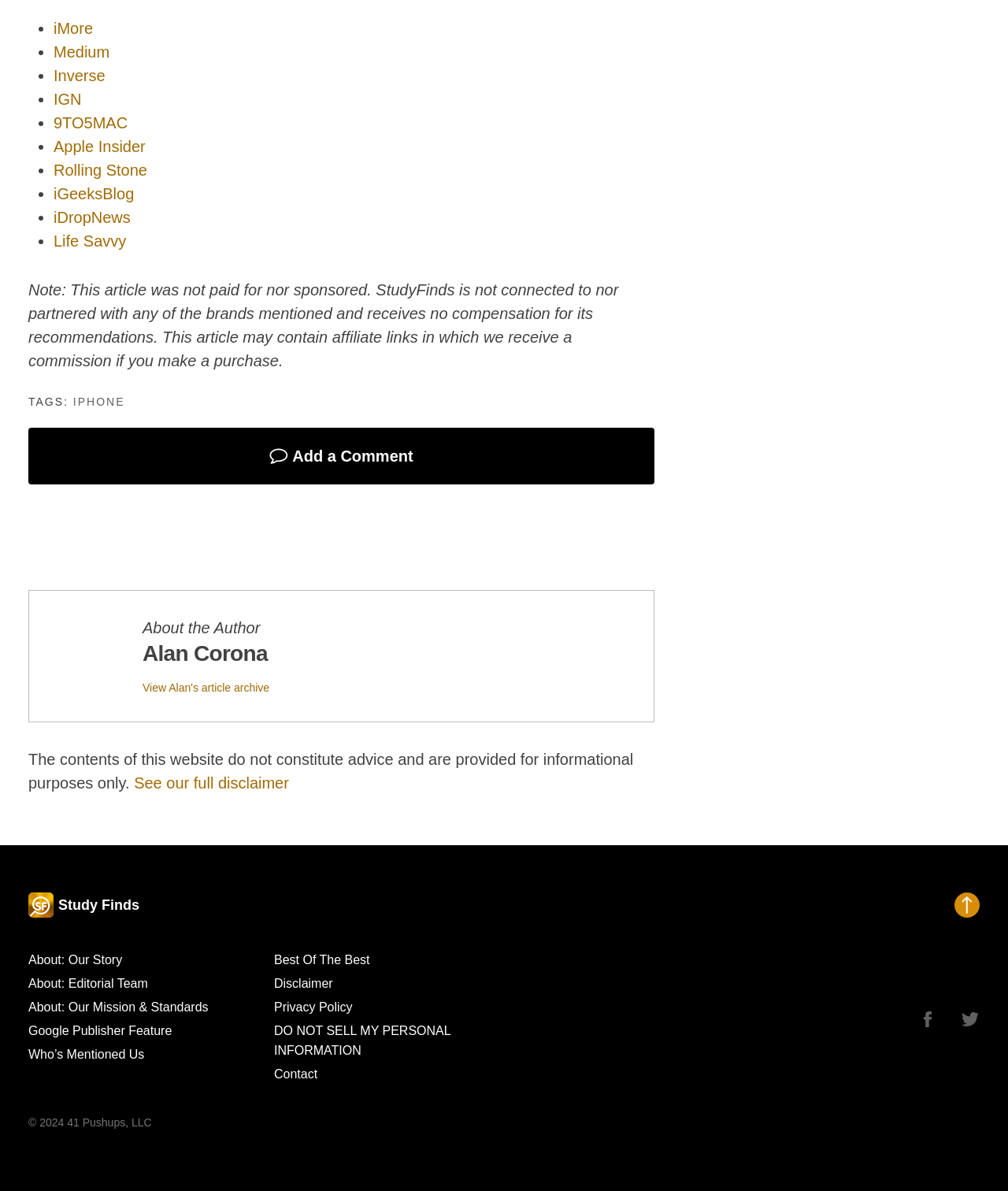Please identify the bounding box coordinates of the element I need to click to follow this instruction: "View archives for May 2024".

None